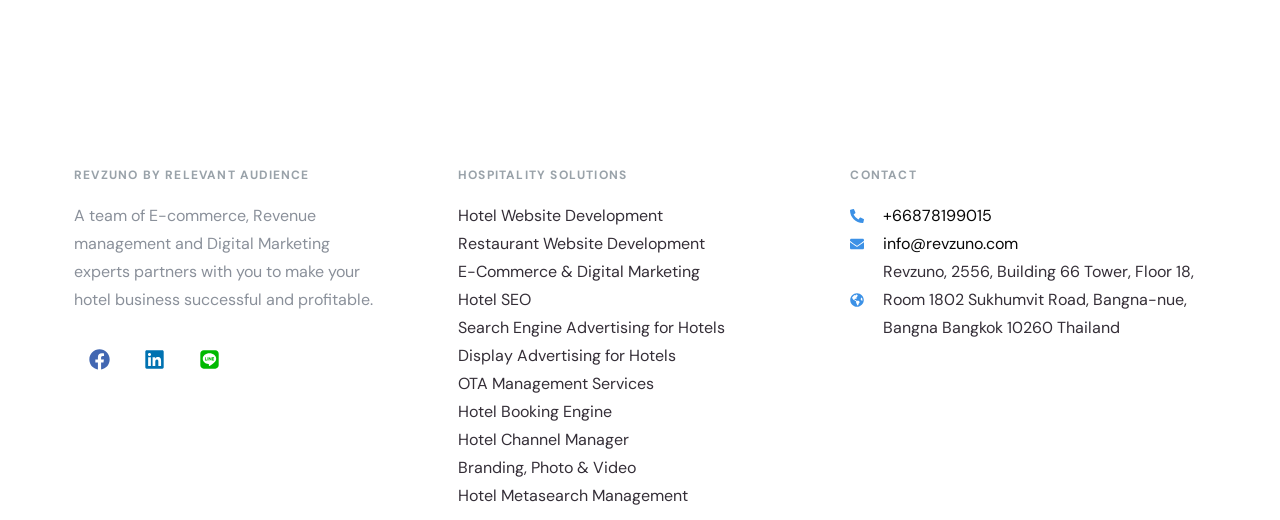Using the element description: "Search Engine Advertising for Hotels", determine the bounding box coordinates for the specified UI element. The coordinates should be four float numbers between 0 and 1, [left, top, right, bottom].

[0.358, 0.604, 0.649, 0.658]